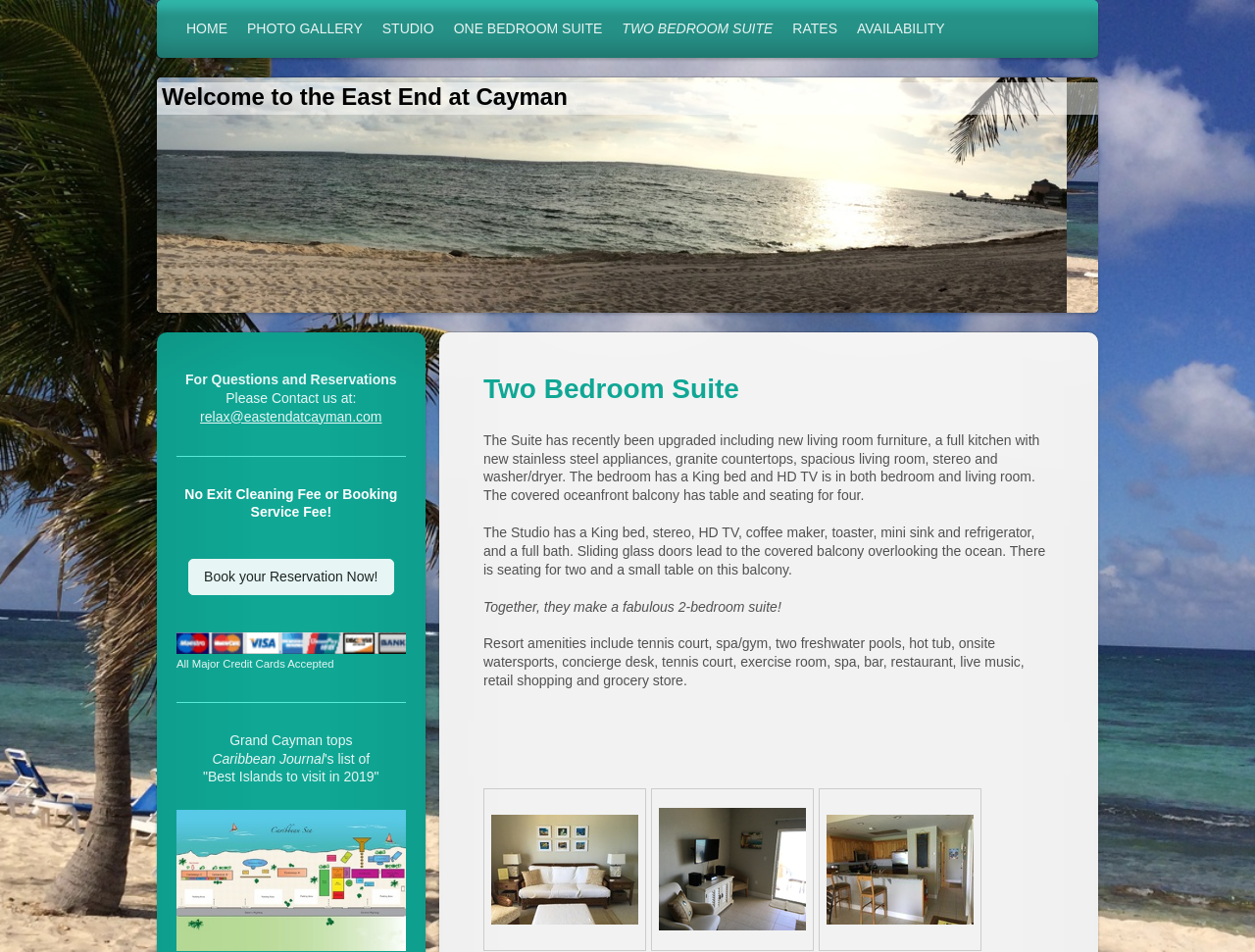Determine the coordinates of the bounding box that should be clicked to complete the instruction: "Book your reservation now". The coordinates should be represented by four float numbers between 0 and 1: [left, top, right, bottom].

[0.15, 0.587, 0.314, 0.625]